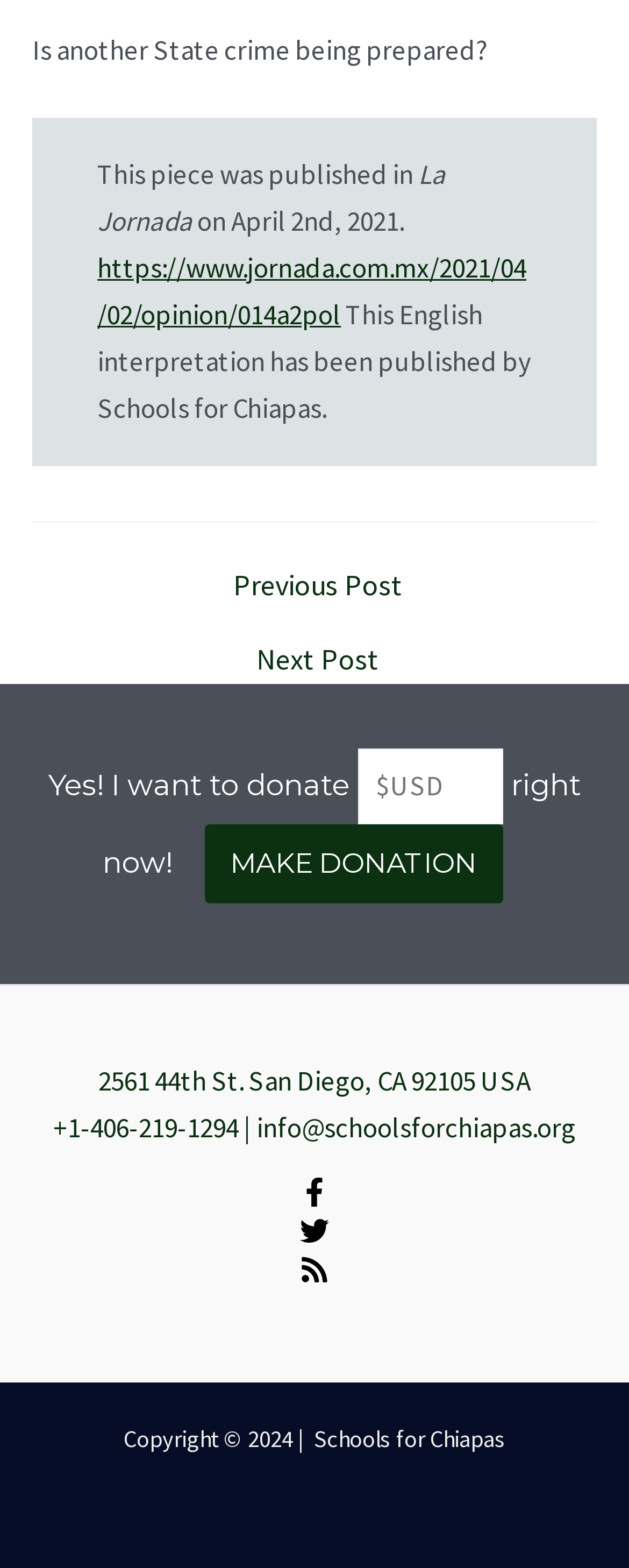Answer the question below using just one word or a short phrase: 
What is the name of the publication where the piece was published?

La Jornada